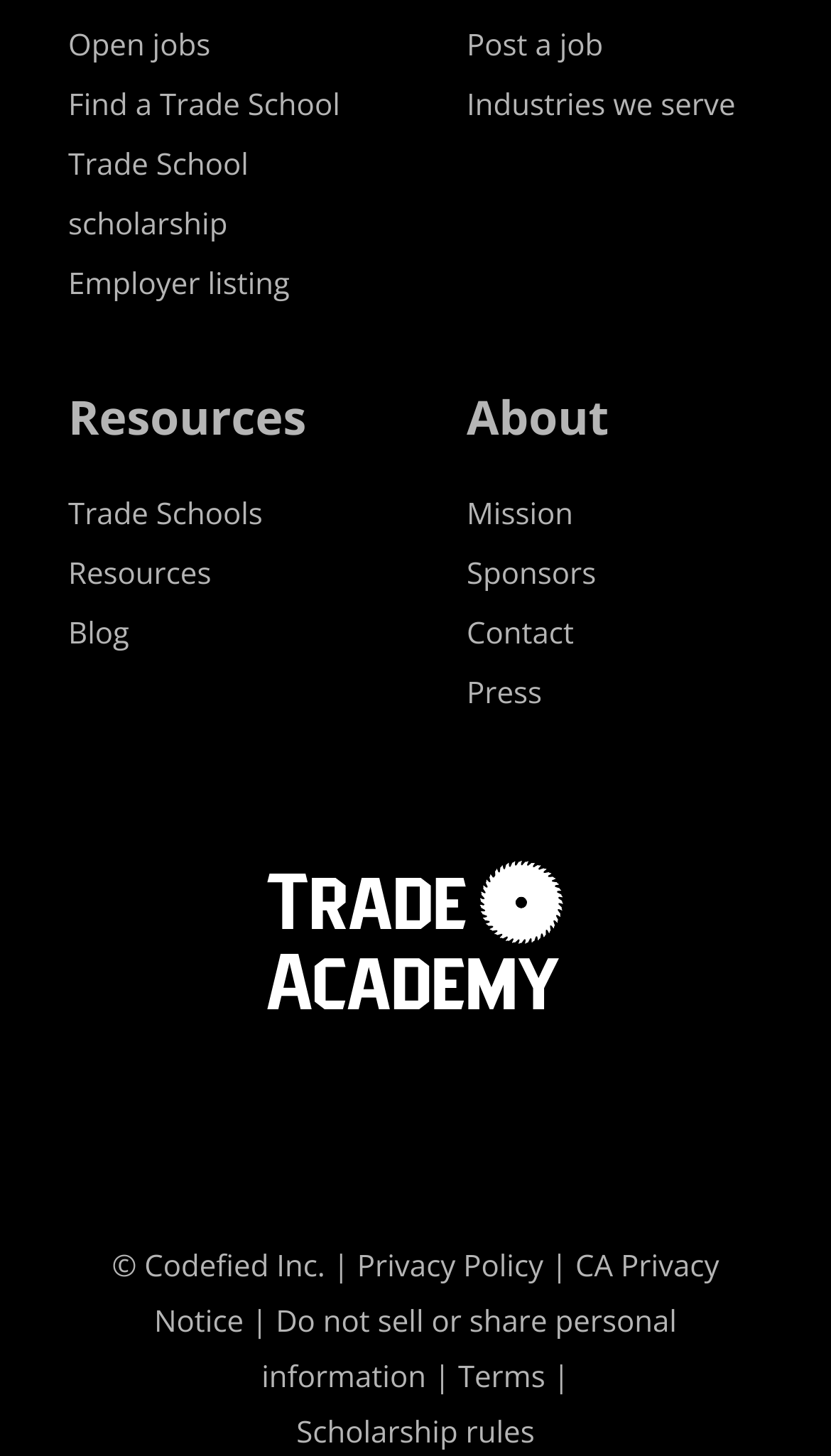Identify the bounding box of the UI element described as follows: "Mission". Provide the coordinates as four float numbers in the range of 0 to 1 [left, top, right, bottom].

[0.562, 0.339, 0.69, 0.367]